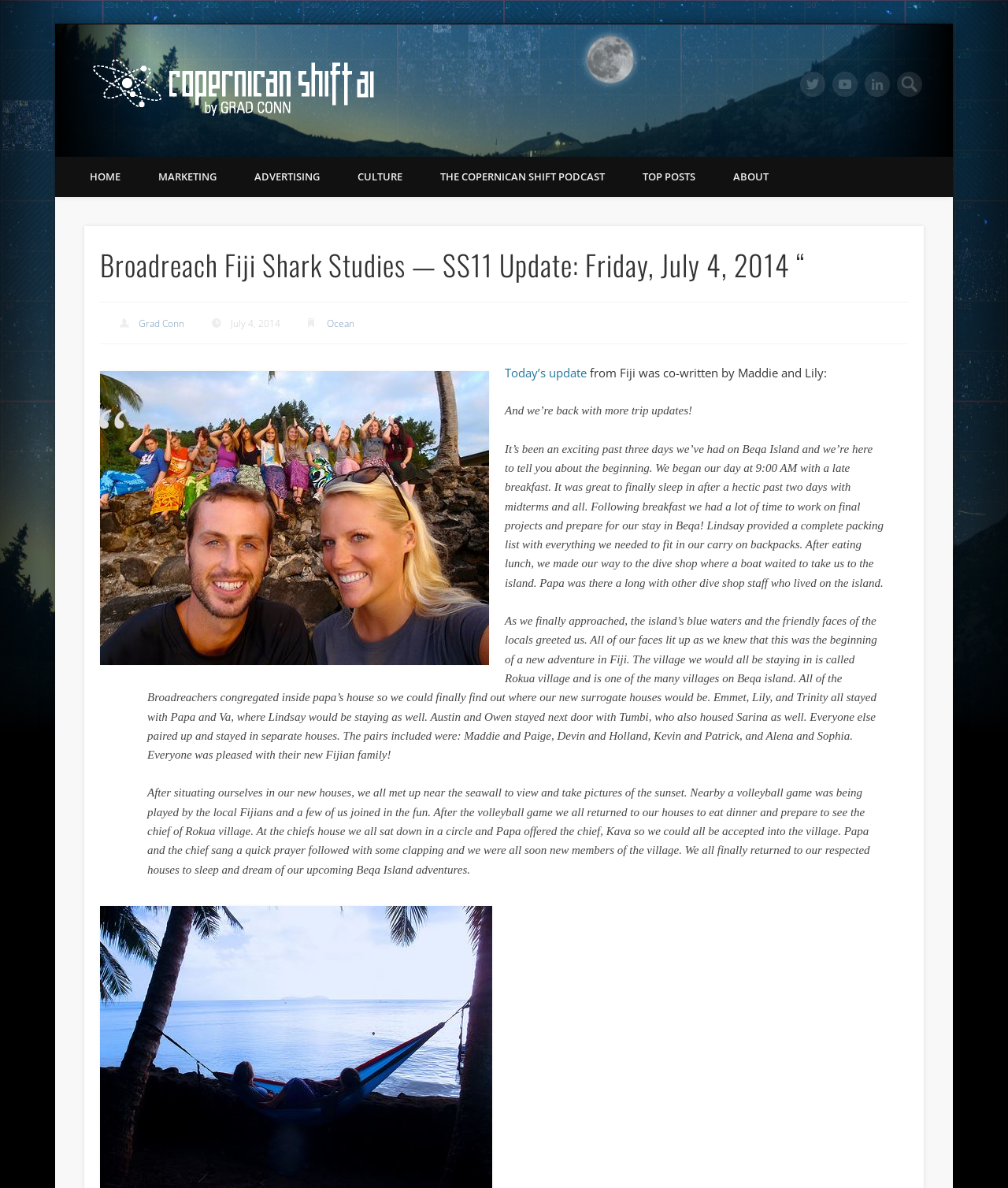Pinpoint the bounding box coordinates of the element to be clicked to execute the instruction: "Read today's update".

[0.501, 0.307, 0.582, 0.32]